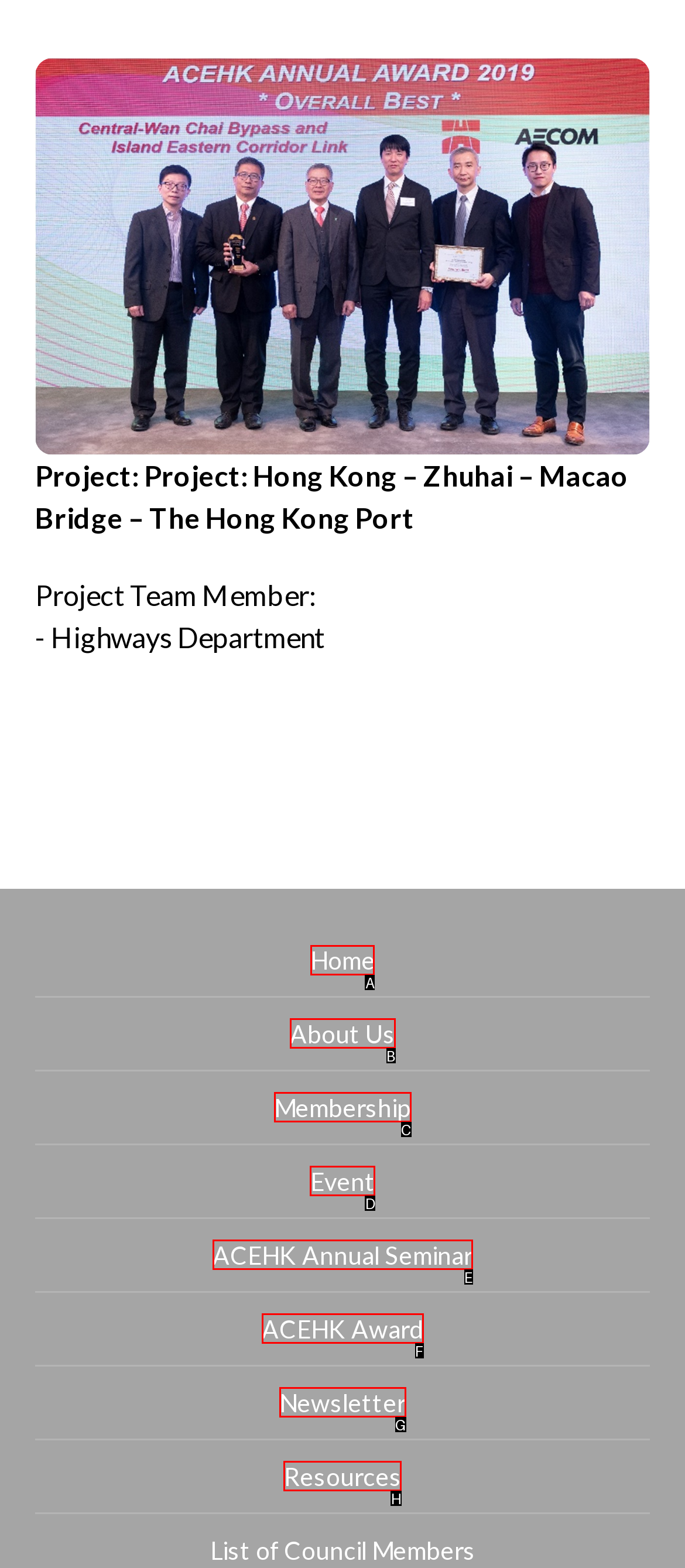Determine which HTML element to click for this task: Click the Home link Provide the letter of the selected choice.

A